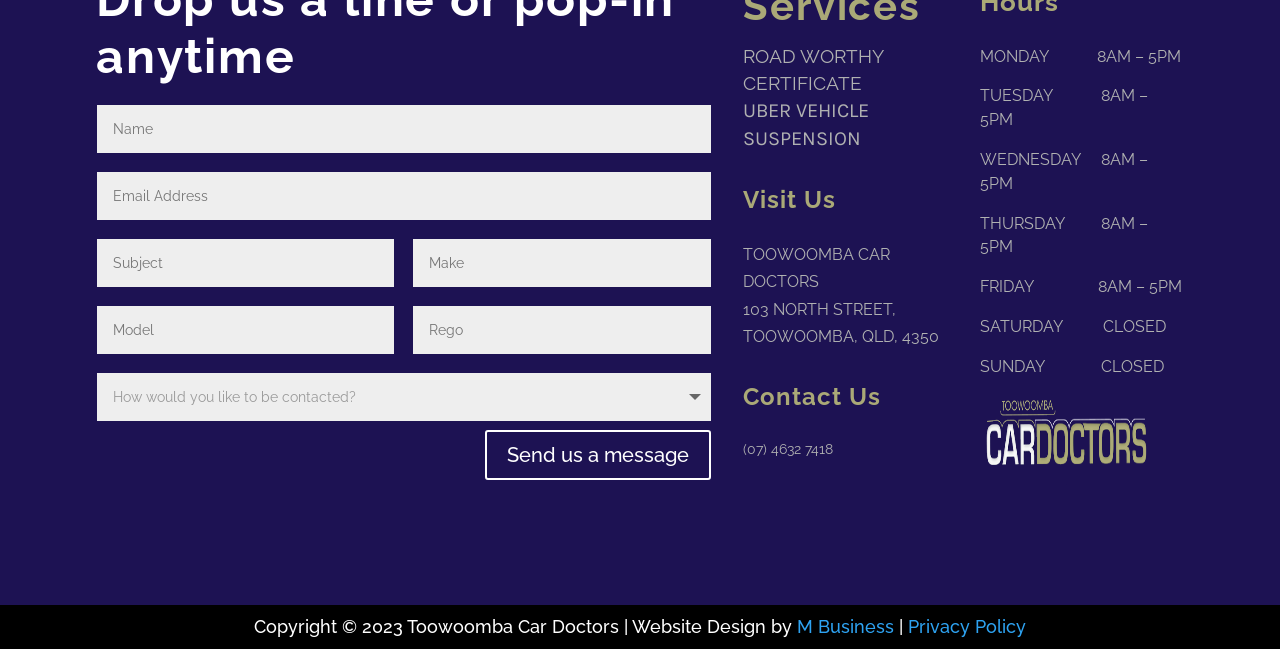Please determine the bounding box coordinates for the element with the description: "Send us a message".

[0.379, 0.663, 0.555, 0.74]